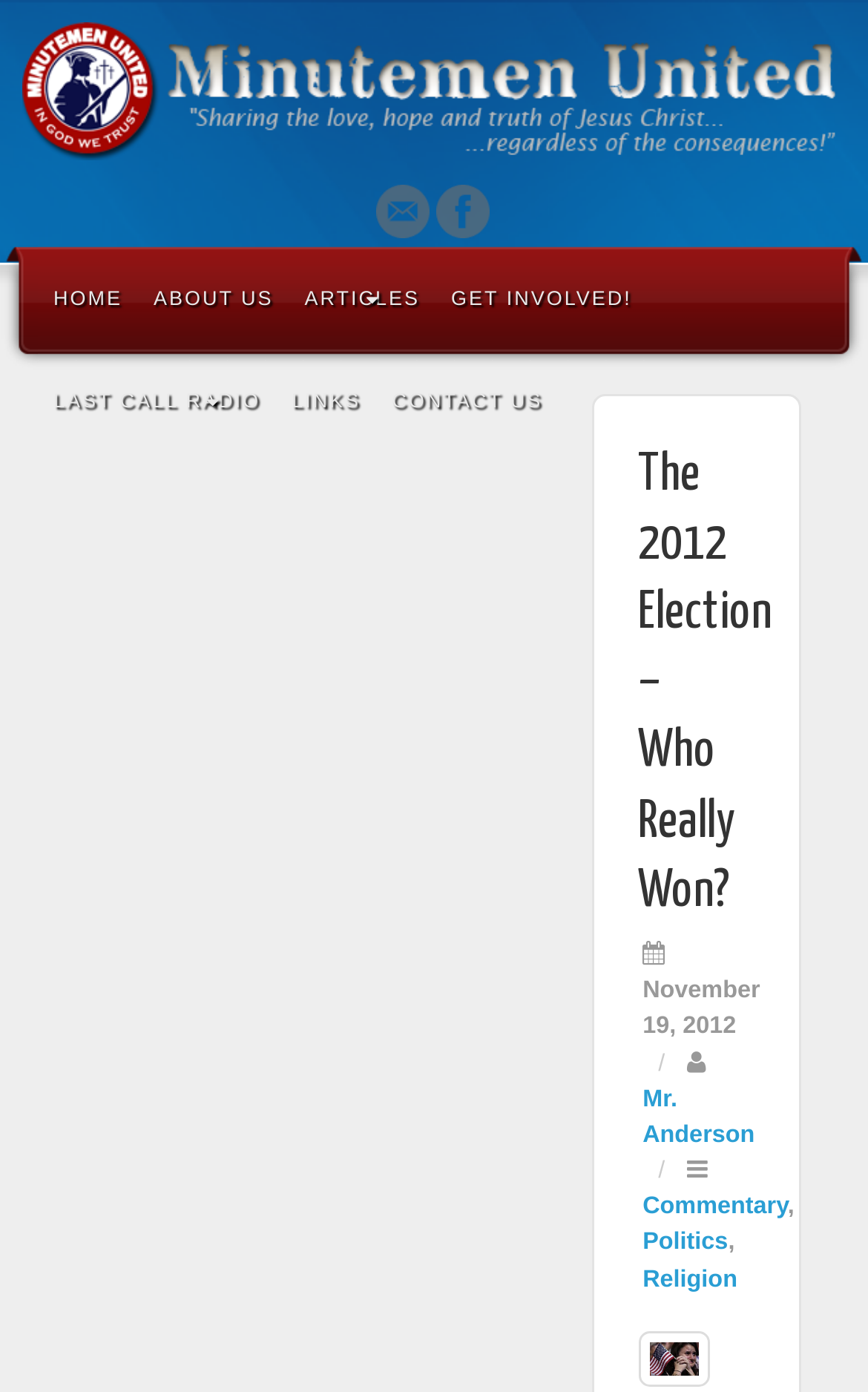Locate the heading on the webpage and return its text.

The 2012 Election – Who Really Won?